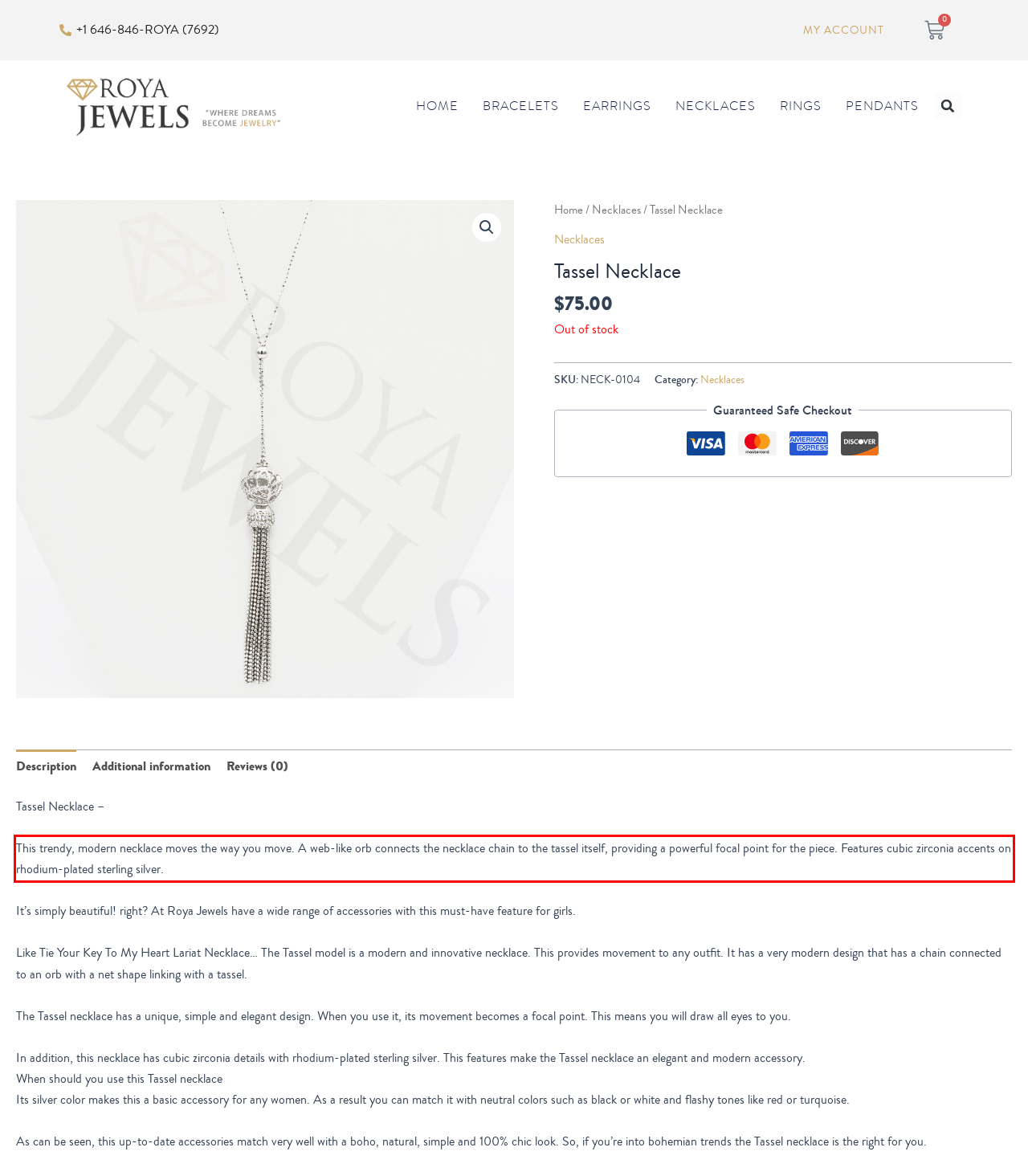You have a screenshot of a webpage, and there is a red bounding box around a UI element. Utilize OCR to extract the text within this red bounding box.

This trendy, modern necklace moves the way you move. A web-like orb connects the necklace chain to the tassel itself, providing a powerful focal point for the piece. Features cubic zirconia accents on rhodium-plated sterling silver.